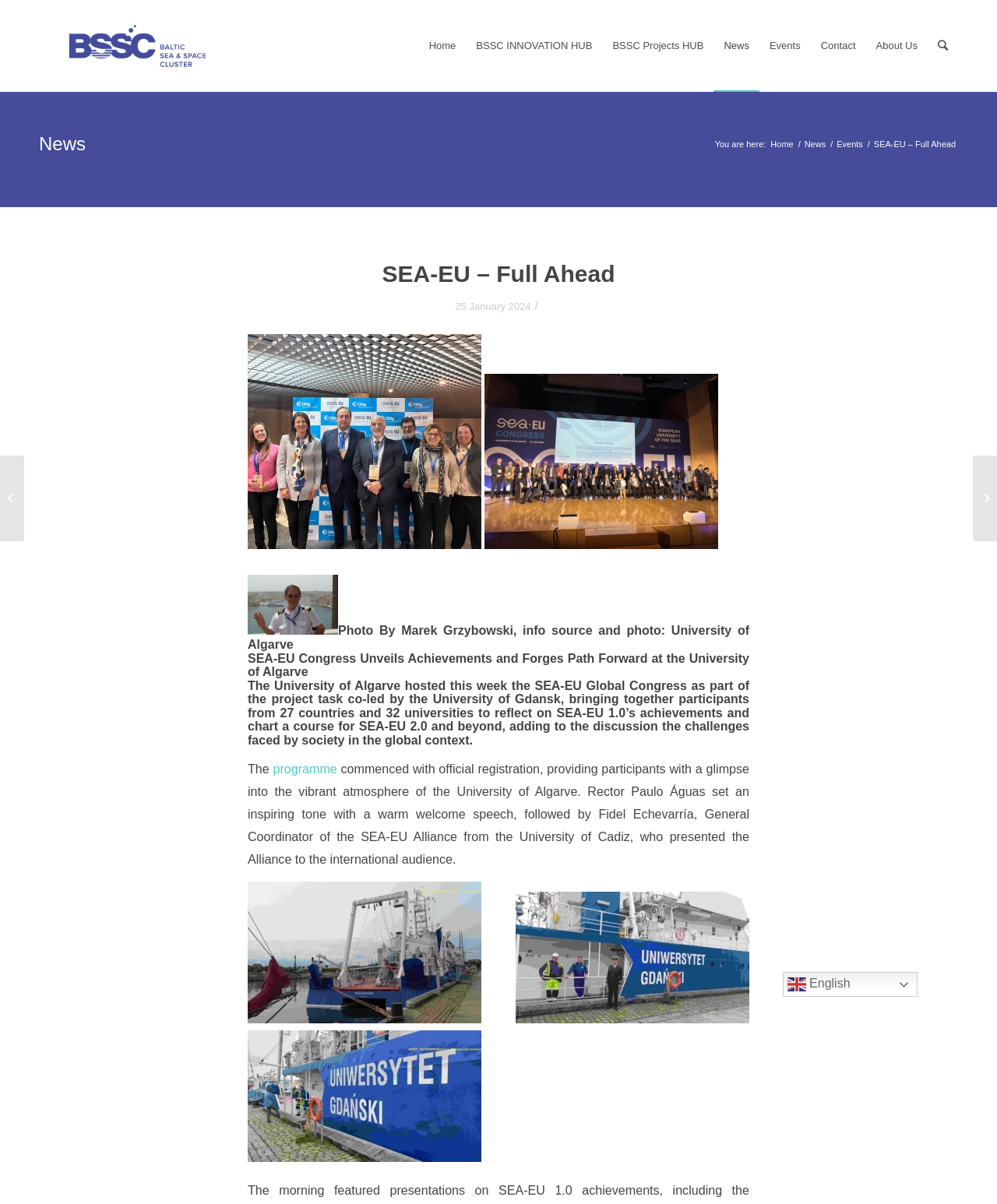What is the name of the university that hosted the SEA-EU Global Congress?
Utilize the information in the image to give a detailed answer to the question.

I found the answer by looking at the heading 'SEA-EU Congress Unveils Achievements and Forges Path Forward at the University of Algarve' which indicates that the University of Algarve hosted the SEA-EU Global Congress.